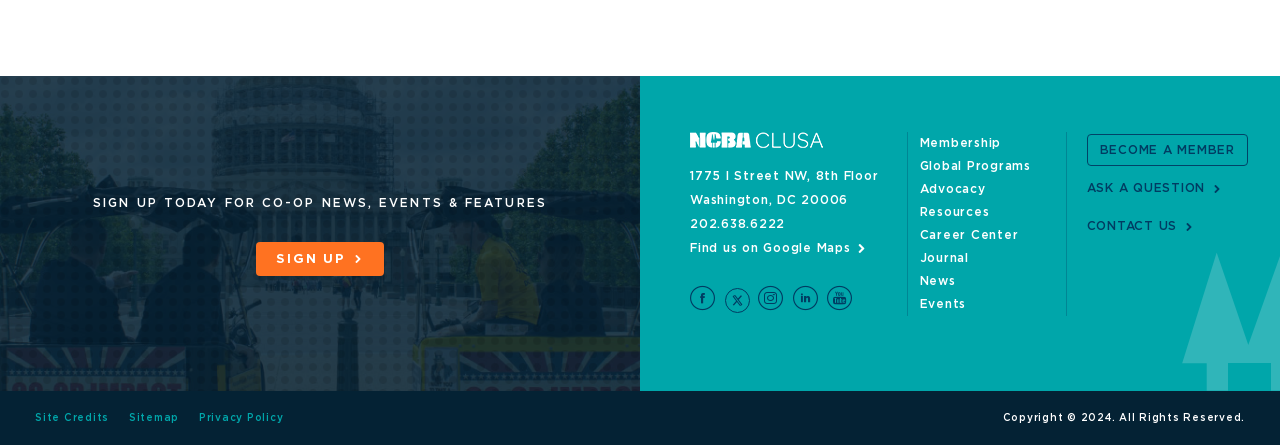Provide the bounding box coordinates of the HTML element described by the text: "Contact Us". The coordinates should be in the format [left, top, right, bottom] with values between 0 and 1.

[0.849, 0.494, 0.933, 0.521]